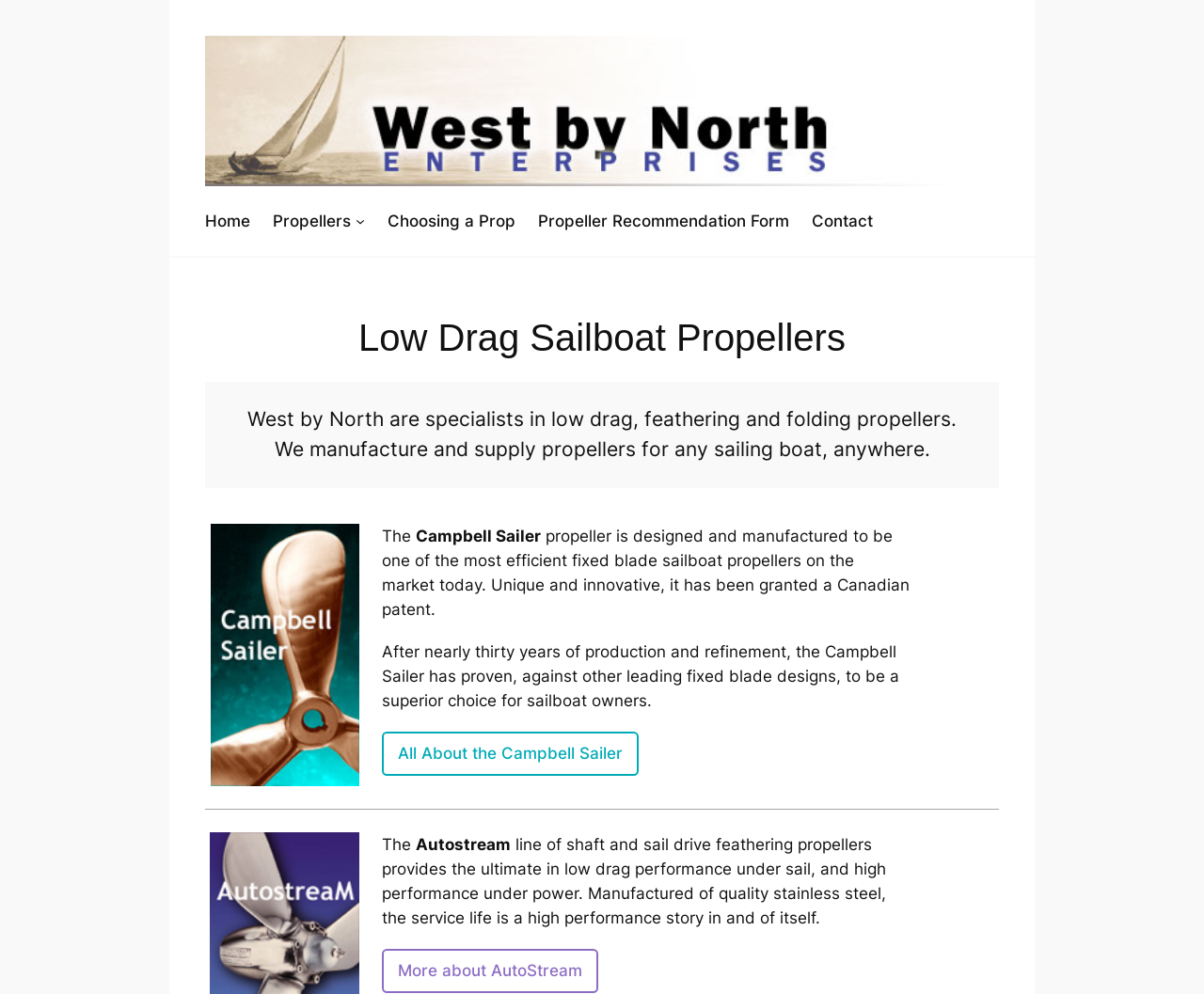Locate and provide the bounding box coordinates for the HTML element that matches this description: "The Chalk Pre Wedding".

None